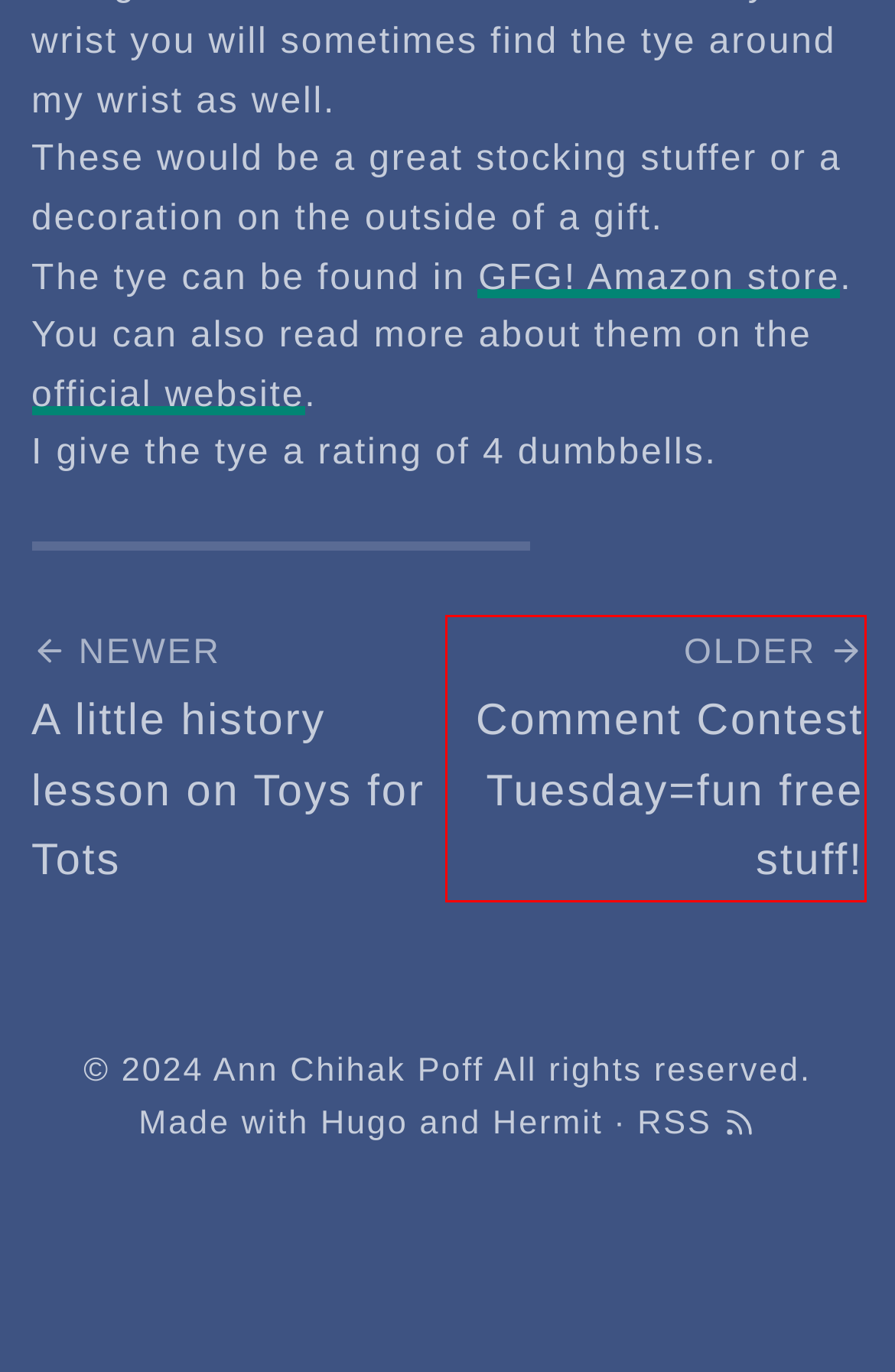Review the screenshot of a webpage containing a red bounding box around an element. Select the description that best matches the new webpage after clicking the highlighted element. The options are:
A. Posts on Ann Chihak Poff
B. GitHub - Track3/hermit: A minimal & fast Hugo theme for bloggers
C. Comment Contest Tuesday=fun free stuff!
D. Pony Tail
E. Ann Chihak Poff
F. A little history lesson on Toys for Tots
G. The world’s fastest framework for building websites | Hugo
H. The Tye

C